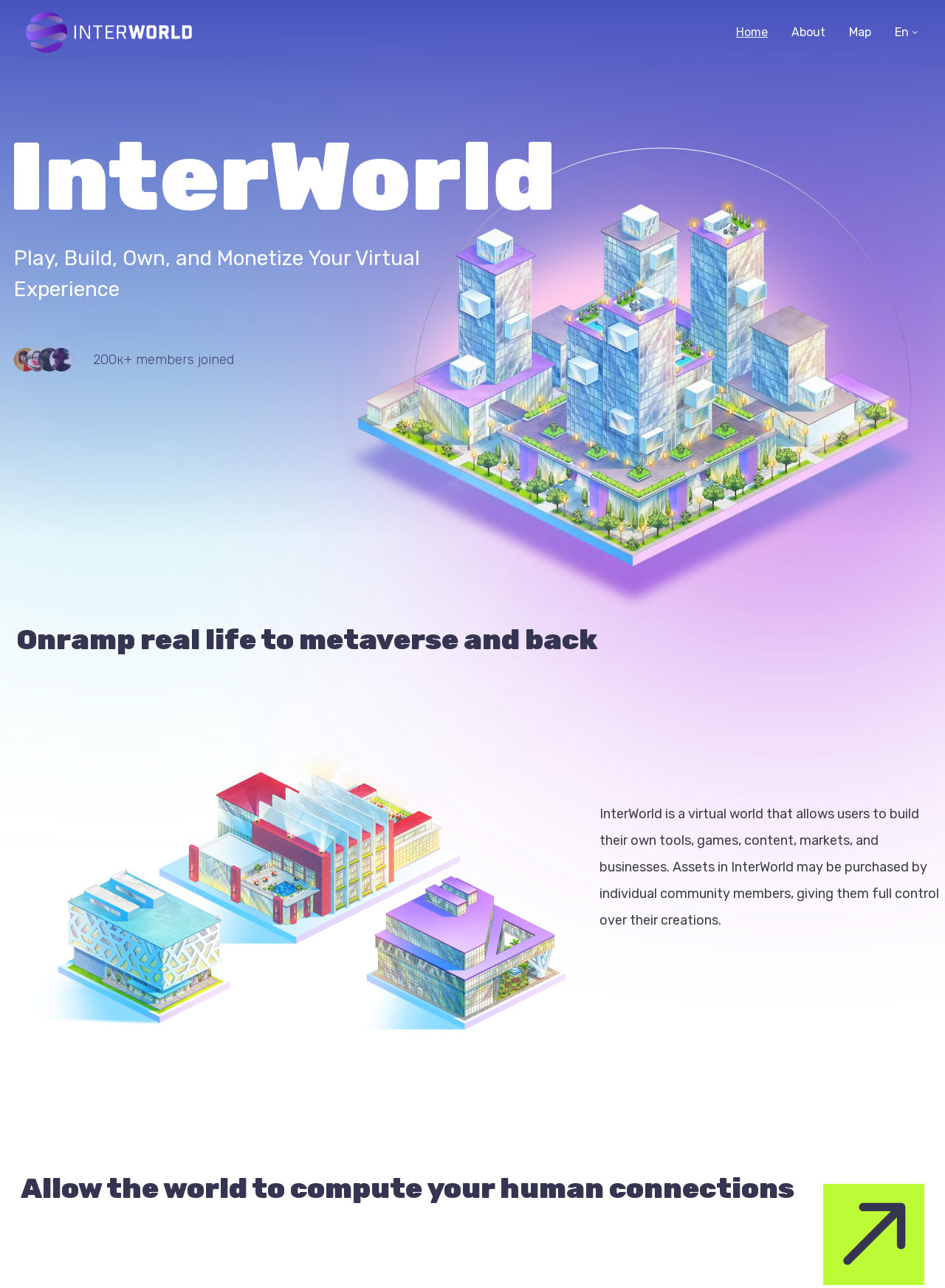Answer succinctly with a single word or phrase:
What is the purpose of InterWorld?

Onramp real life to metaverse and back